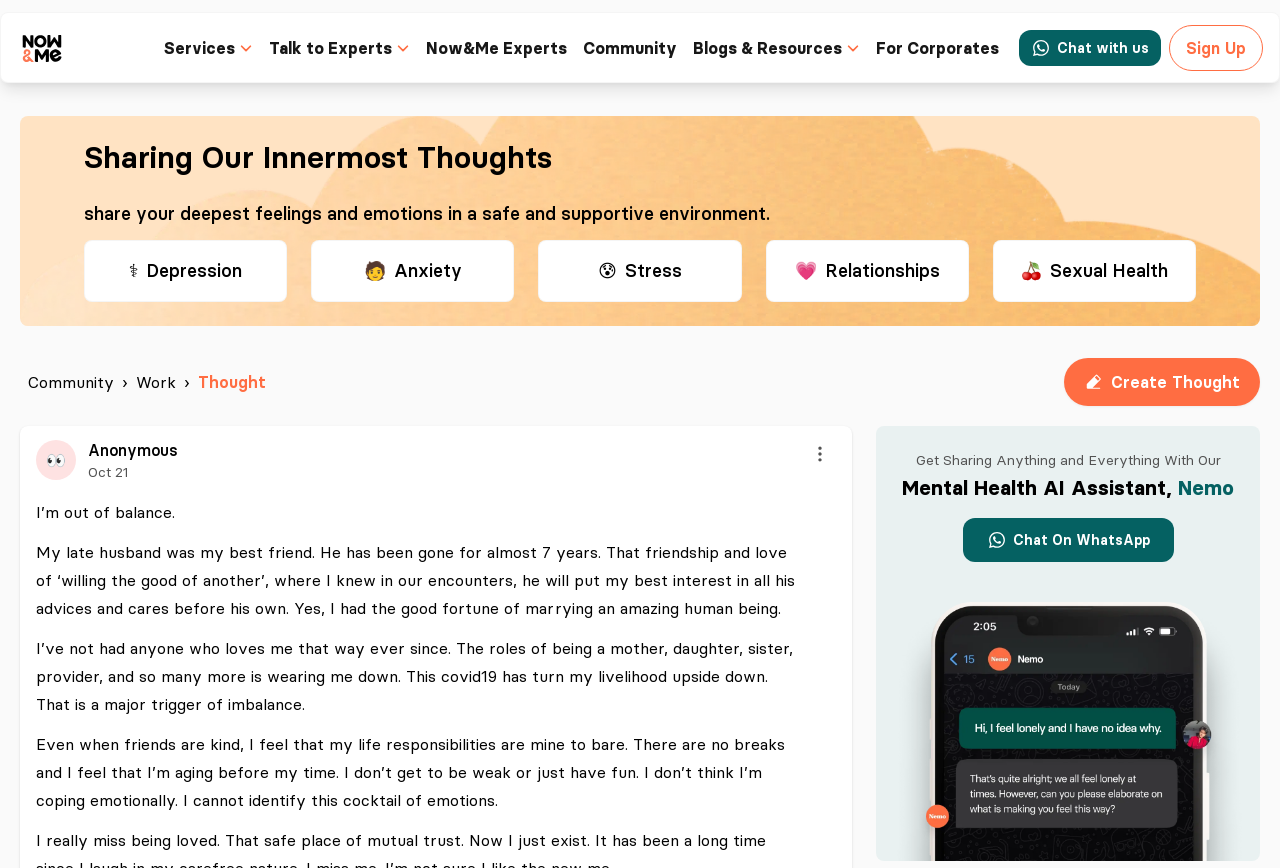Please determine the heading text of this webpage.

Sharing Our Innermost Thoughts